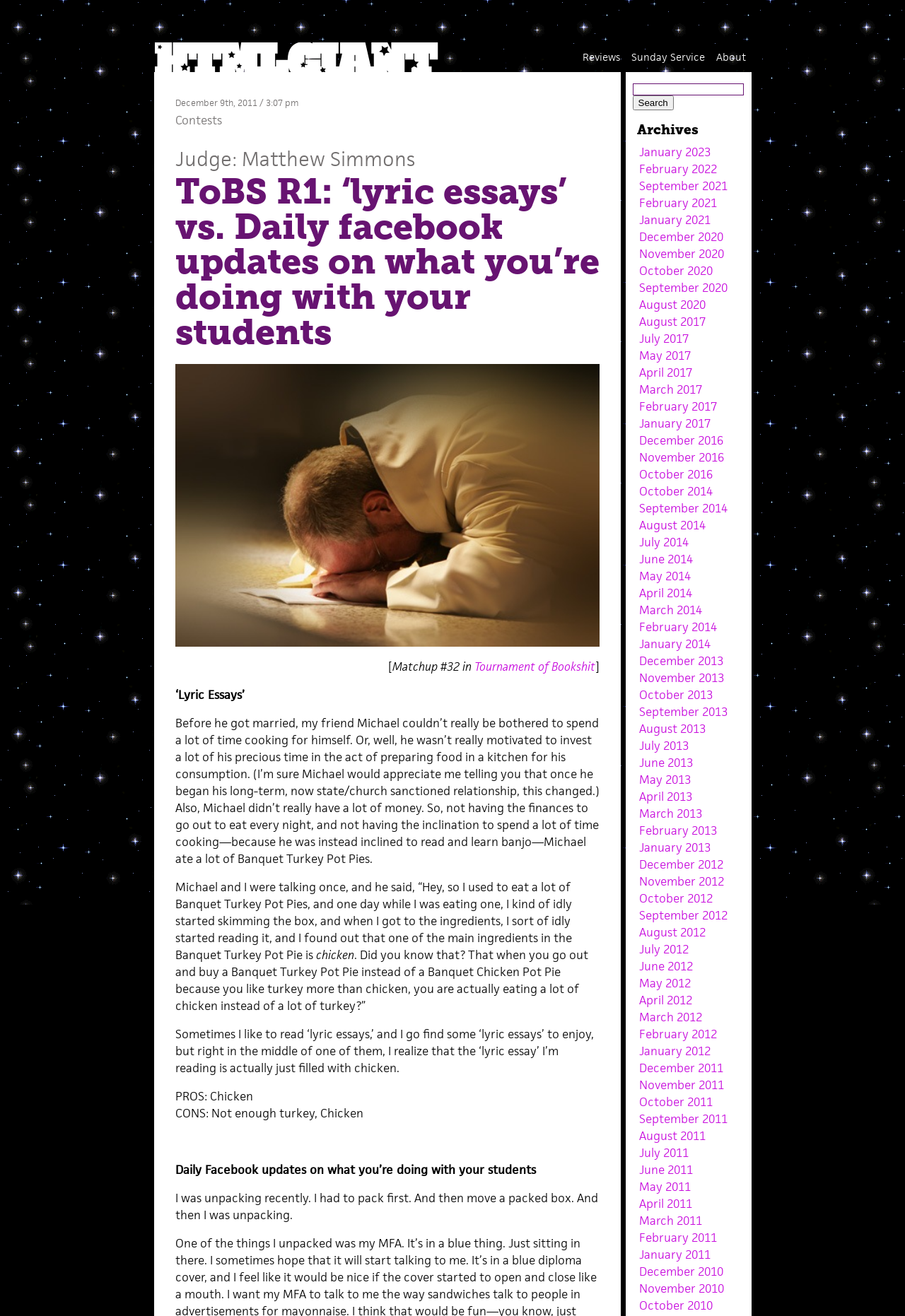What is the main topic of the article?
Answer briefly with a single word or phrase based on the image.

Tournament of Bookshit